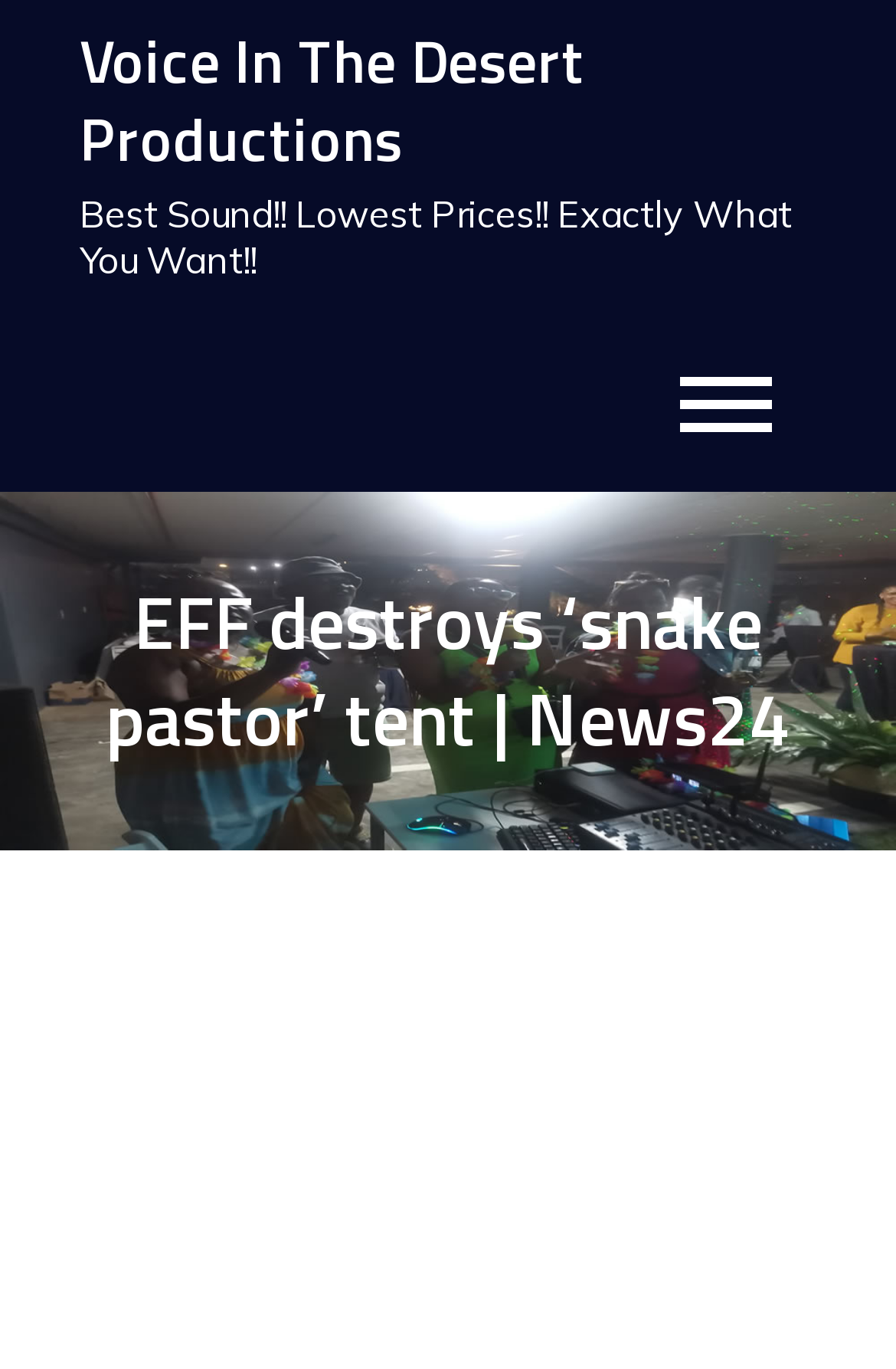Using the details from the image, please elaborate on the following question: What is the purpose of the button in the primary menu?

I found a button element in the primary menu, but there is no text or description associated with it, so I couldn't determine its purpose.